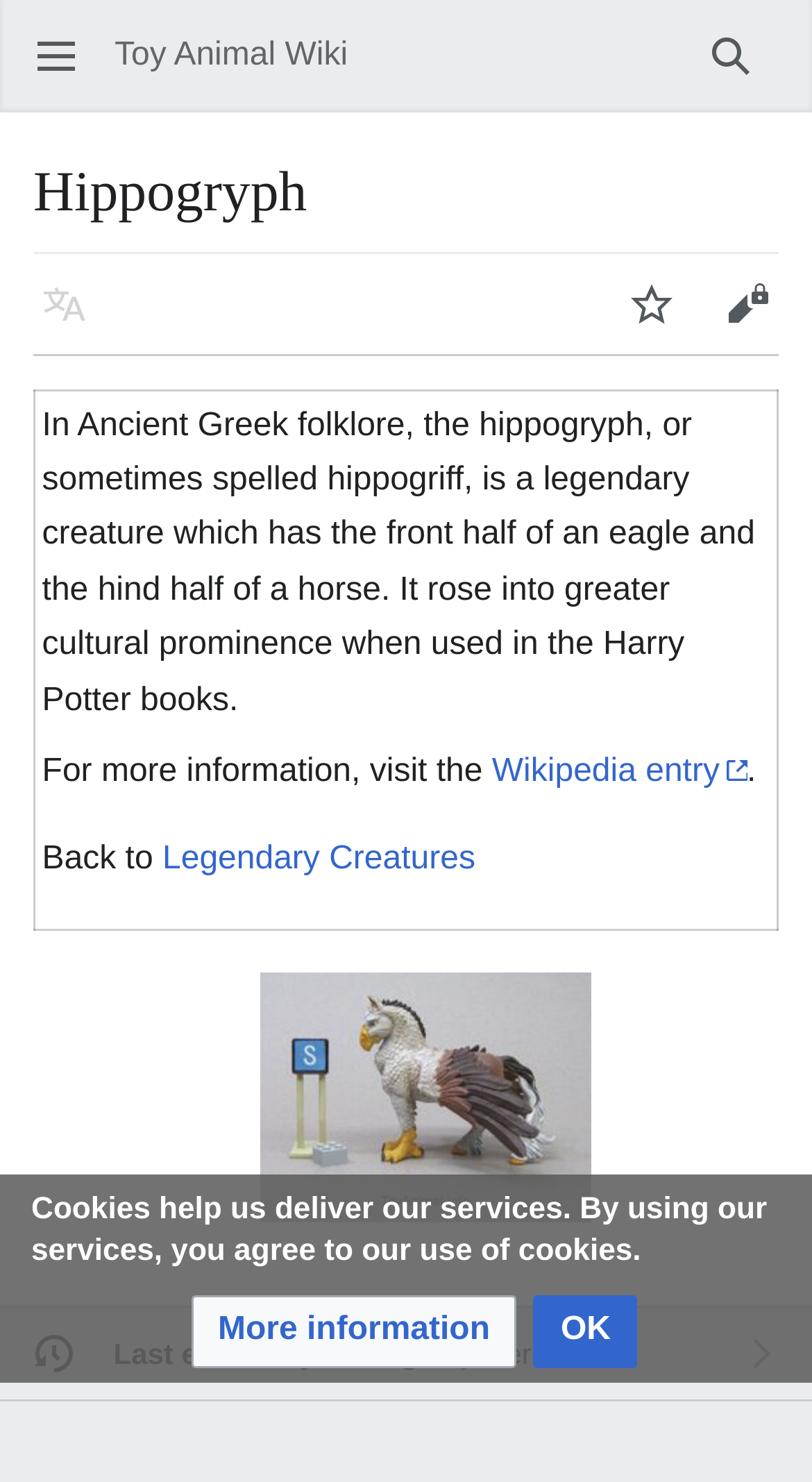Kindly determine the bounding box coordinates of the area that needs to be clicked to fulfill this instruction: "Visit Wikipedia entry".

[0.606, 0.509, 0.92, 0.532]